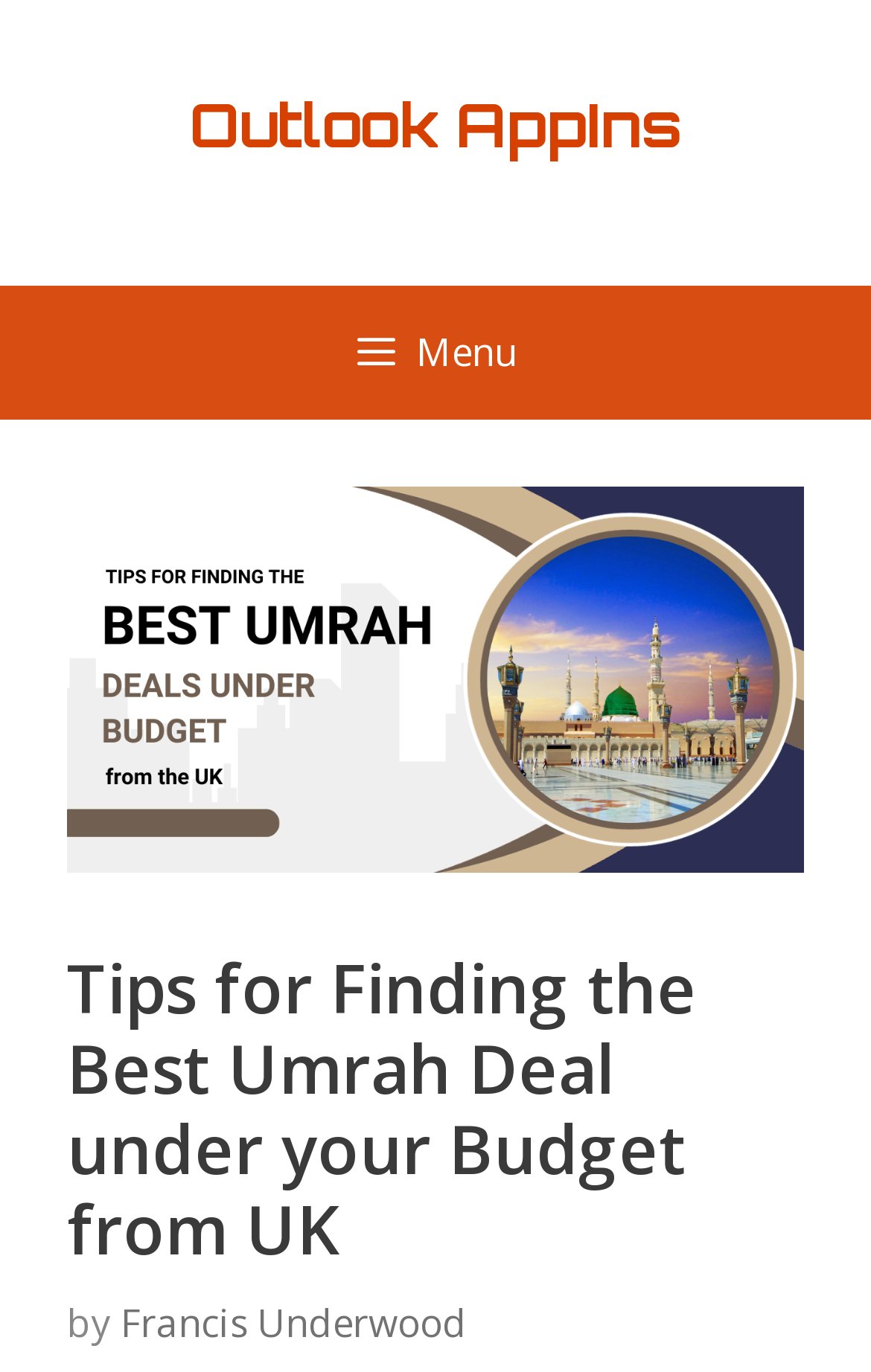Is the navigation menu expanded?
Make sure to answer the question with a detailed and comprehensive explanation.

I checked the navigation menu button, which has an icon ' Menu' and is not expanded, as indicated by the 'expanded: False' property.